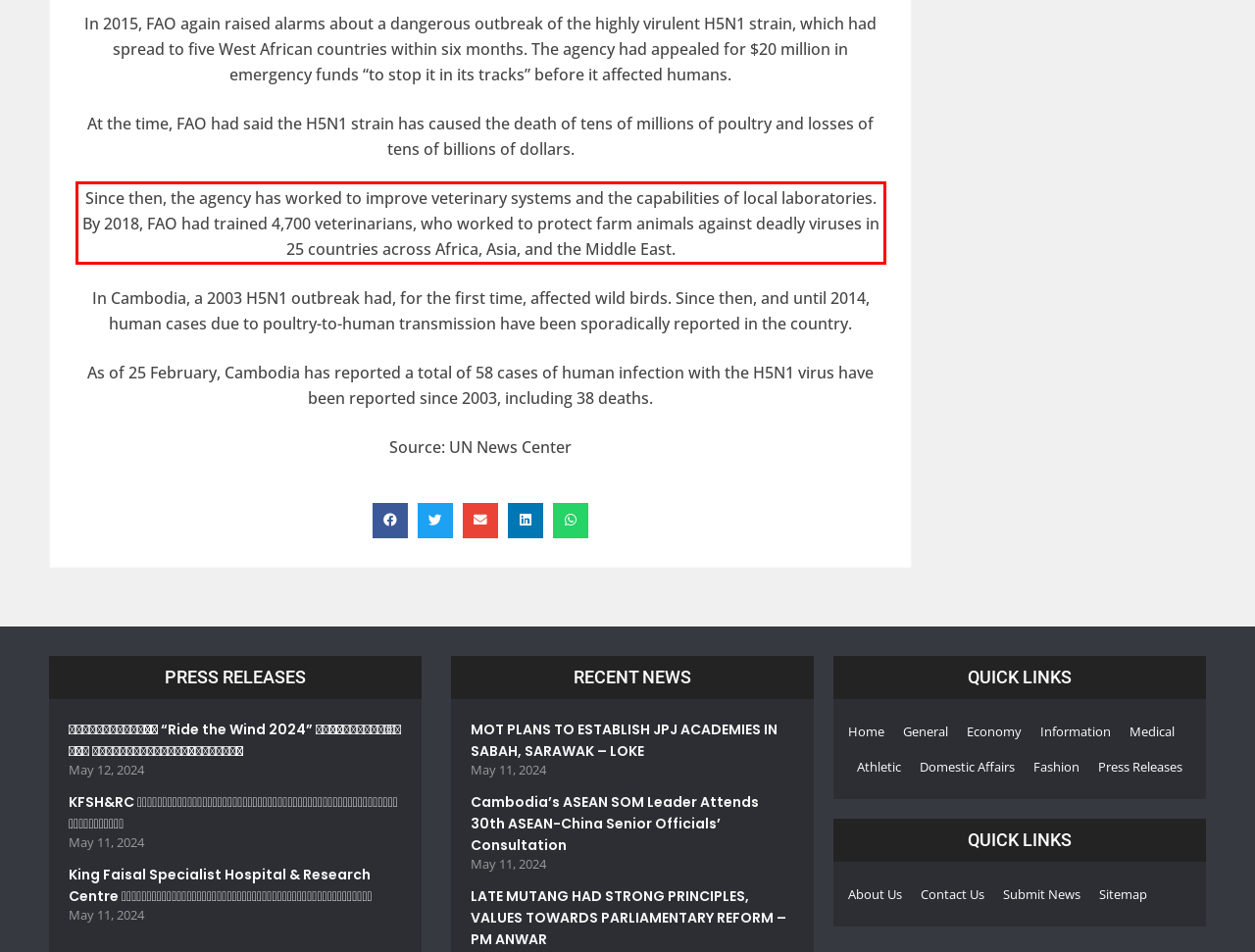In the screenshot of the webpage, find the red bounding box and perform OCR to obtain the text content restricted within this red bounding box.

Since then, the agency has worked to improve veterinary systems and the capabilities of local laboratories. By 2018, FAO had trained 4,700 veterinarians, who worked to protect farm animals against deadly viruses in 25 countries across Africa, Asia, and the Middle East.